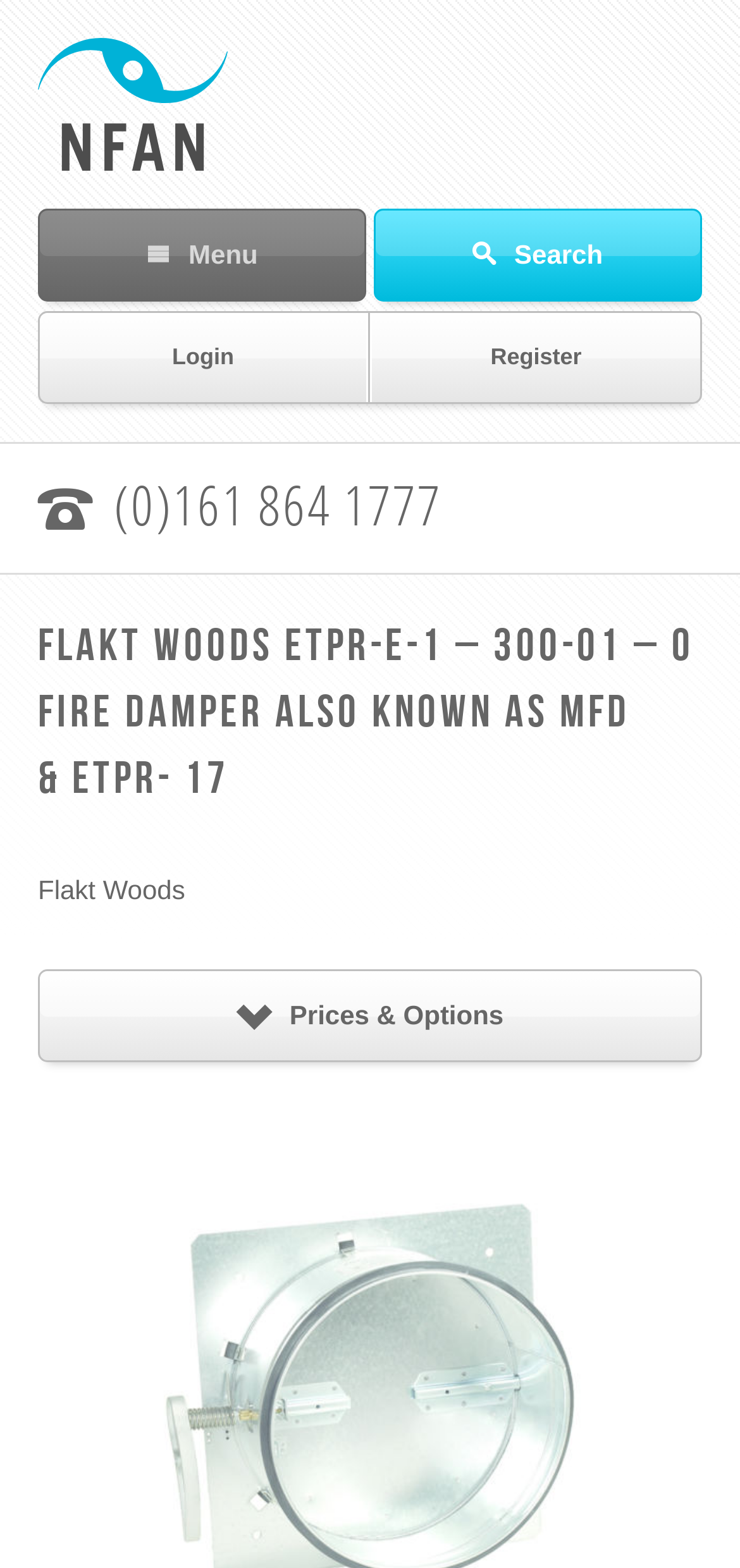With reference to the screenshot, provide a detailed response to the question below:
What is the purpose of the fire damper?

The text states 'With fire safety paramount to residential and commercial building design, contractors and installers rely on the availability of tried and tested' which implies that the fire damper is used for fire safety purposes in building design.